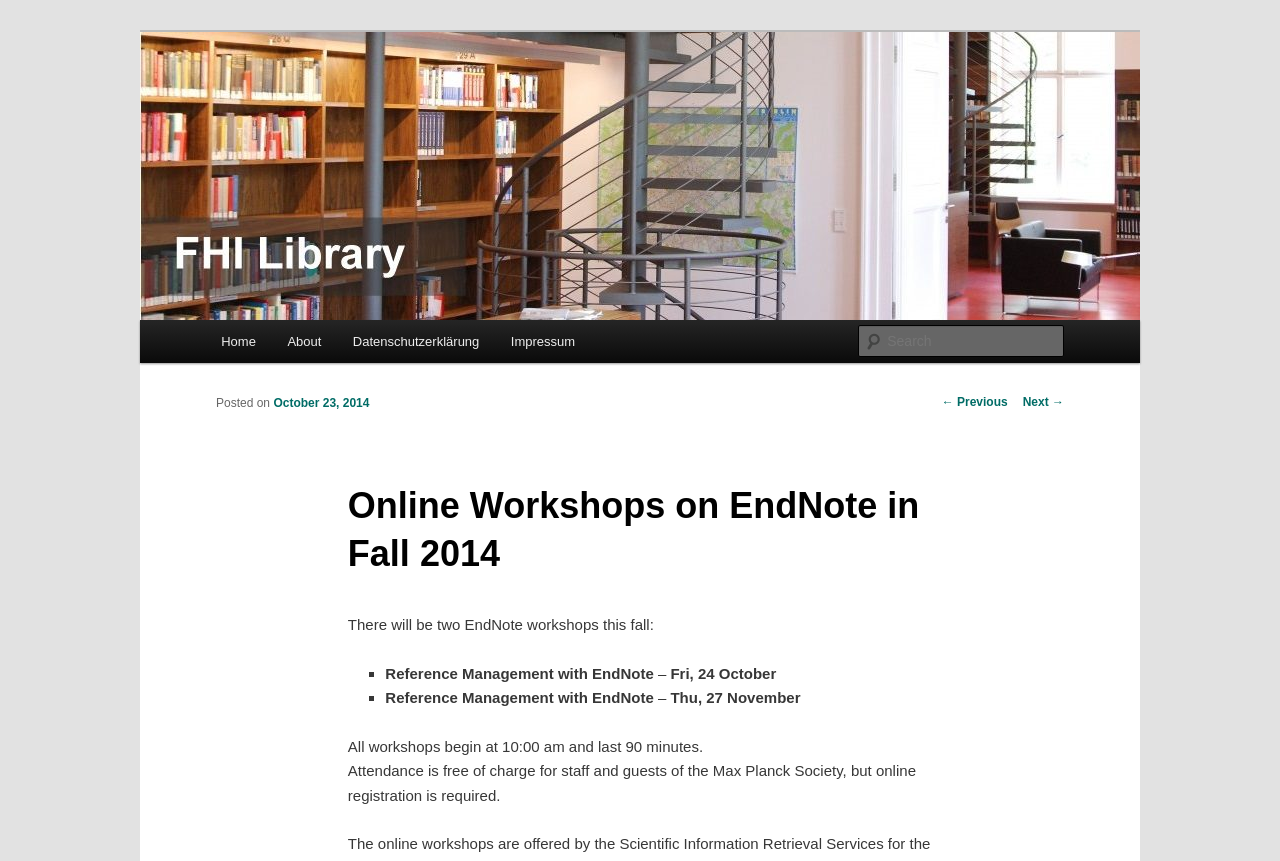Please identify the bounding box coordinates of the region to click in order to complete the task: "Search for something". The coordinates must be four float numbers between 0 and 1, specified as [left, top, right, bottom].

[0.671, 0.377, 0.831, 0.415]